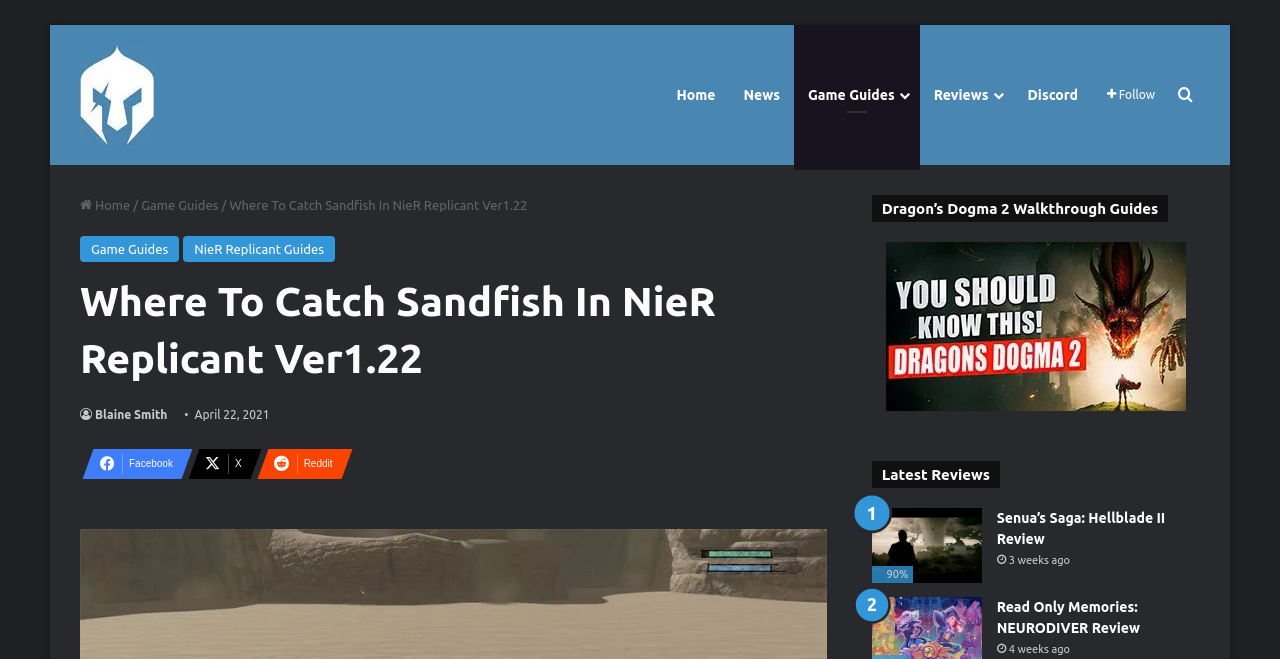Respond to the question with just a single word or phrase: 
What is the name of the website?

GamersHeroes